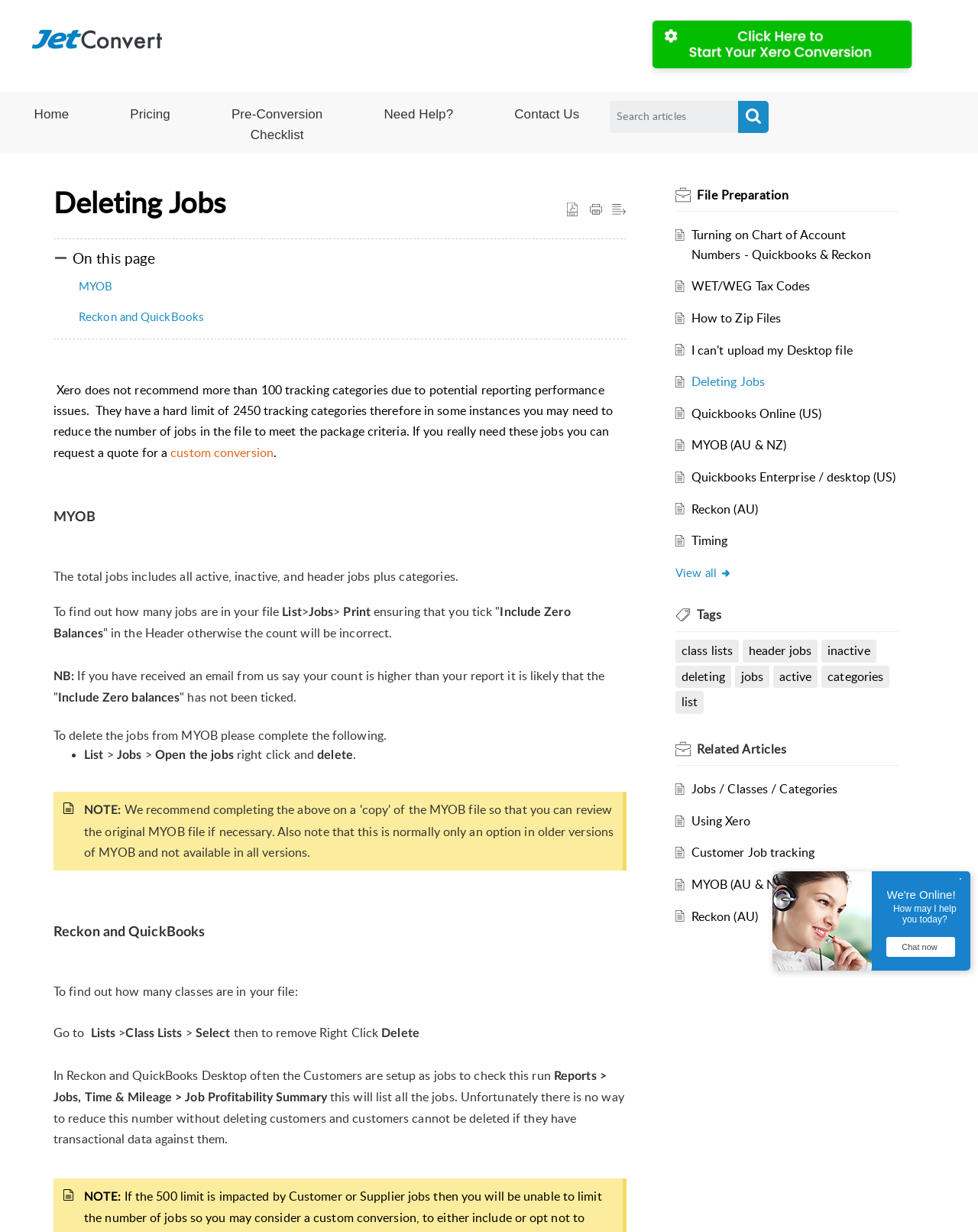Identify the bounding box coordinates of the clickable section necessary to follow the following instruction: "Click on 'File Preparation'". The coordinates should be presented as four float numbers from 0 to 1, i.e., [left, top, right, bottom].

[0.712, 0.151, 0.806, 0.165]